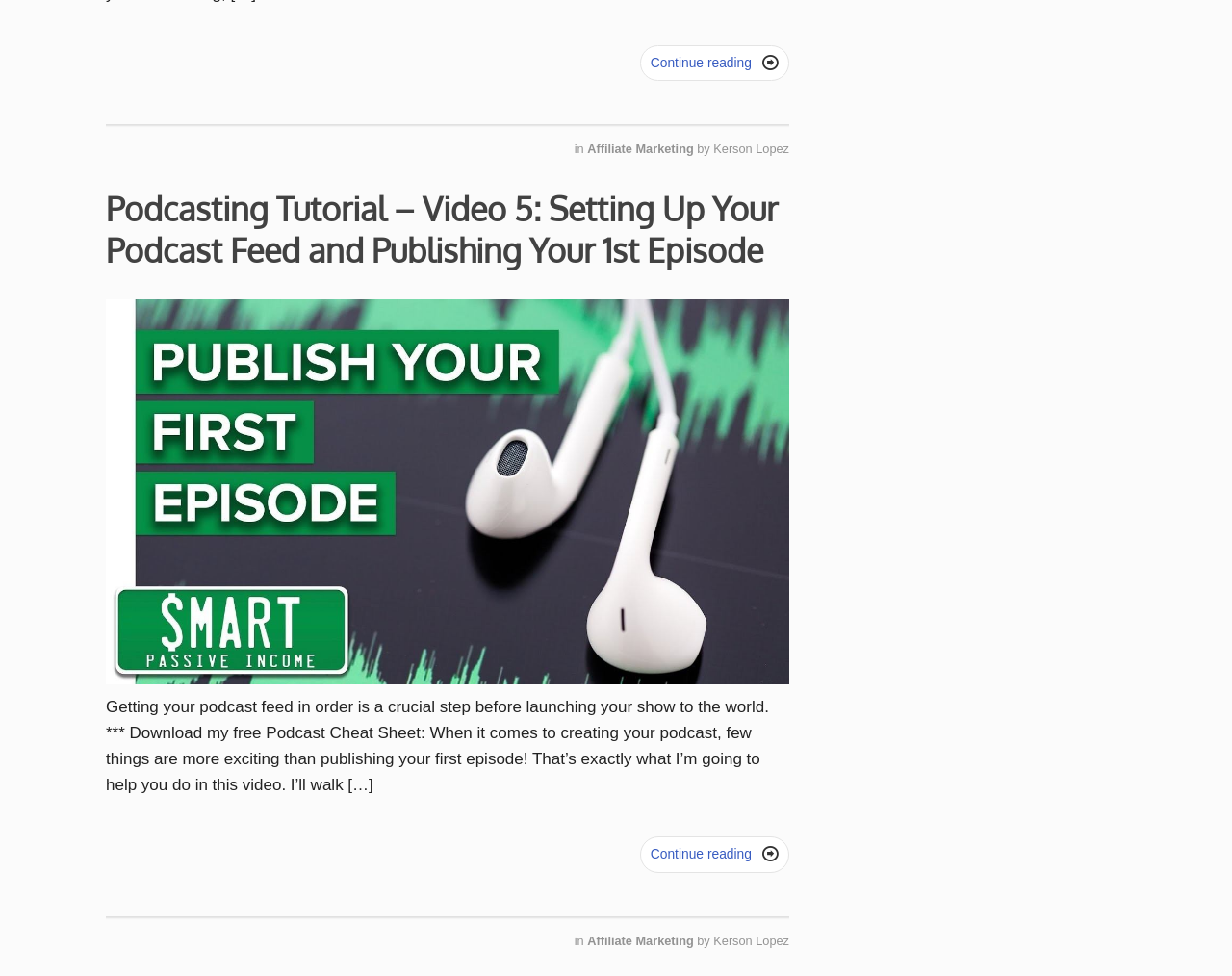What is the call-to-action in the article?
Using the picture, provide a one-word or short phrase answer.

Continue reading